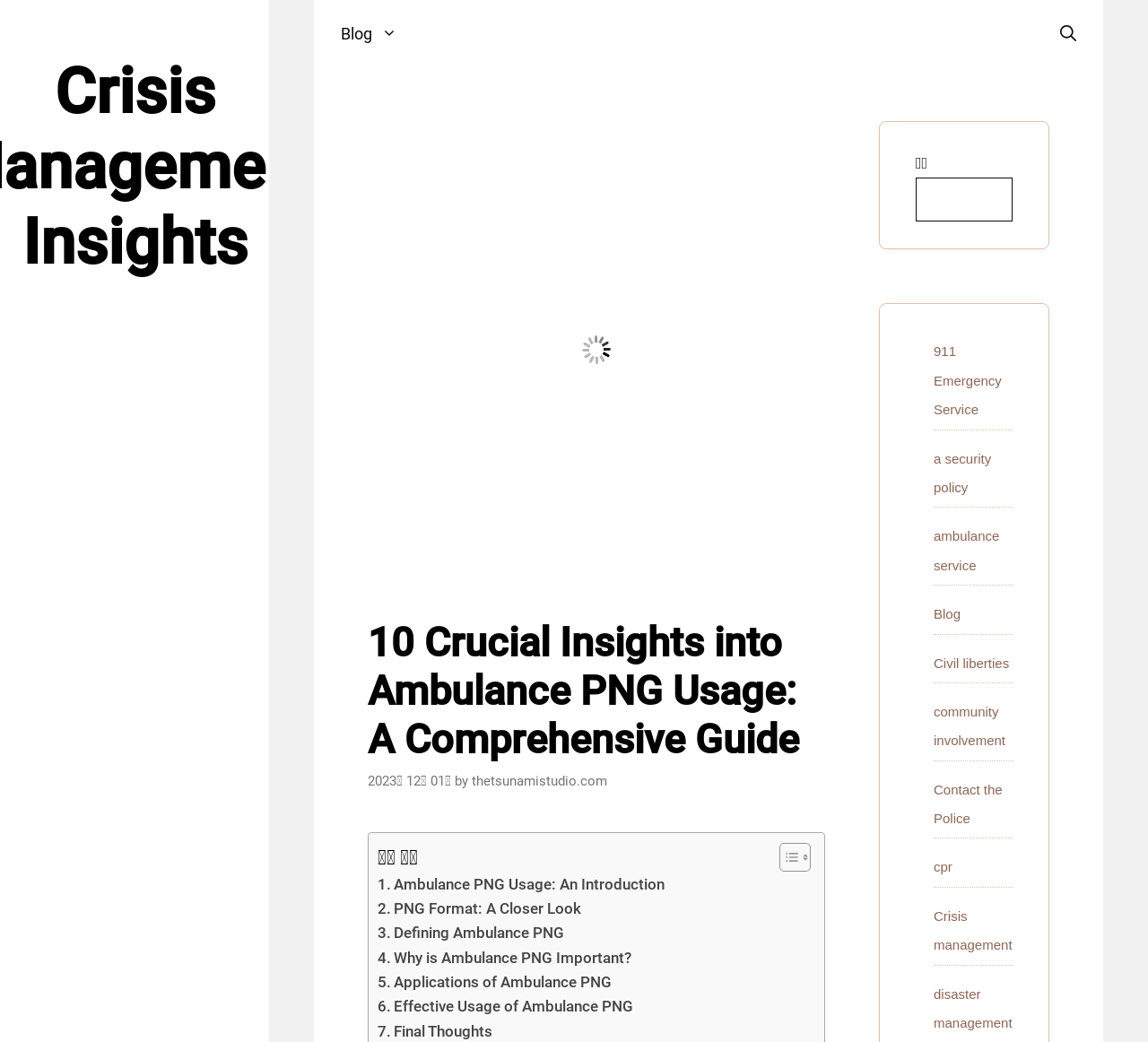Provide the bounding box coordinates of the HTML element described by the text: "Blog". The coordinates should be in the format [left, top, right, bottom] with values between 0 and 1.

[0.273, 0.0, 0.37, 0.065]